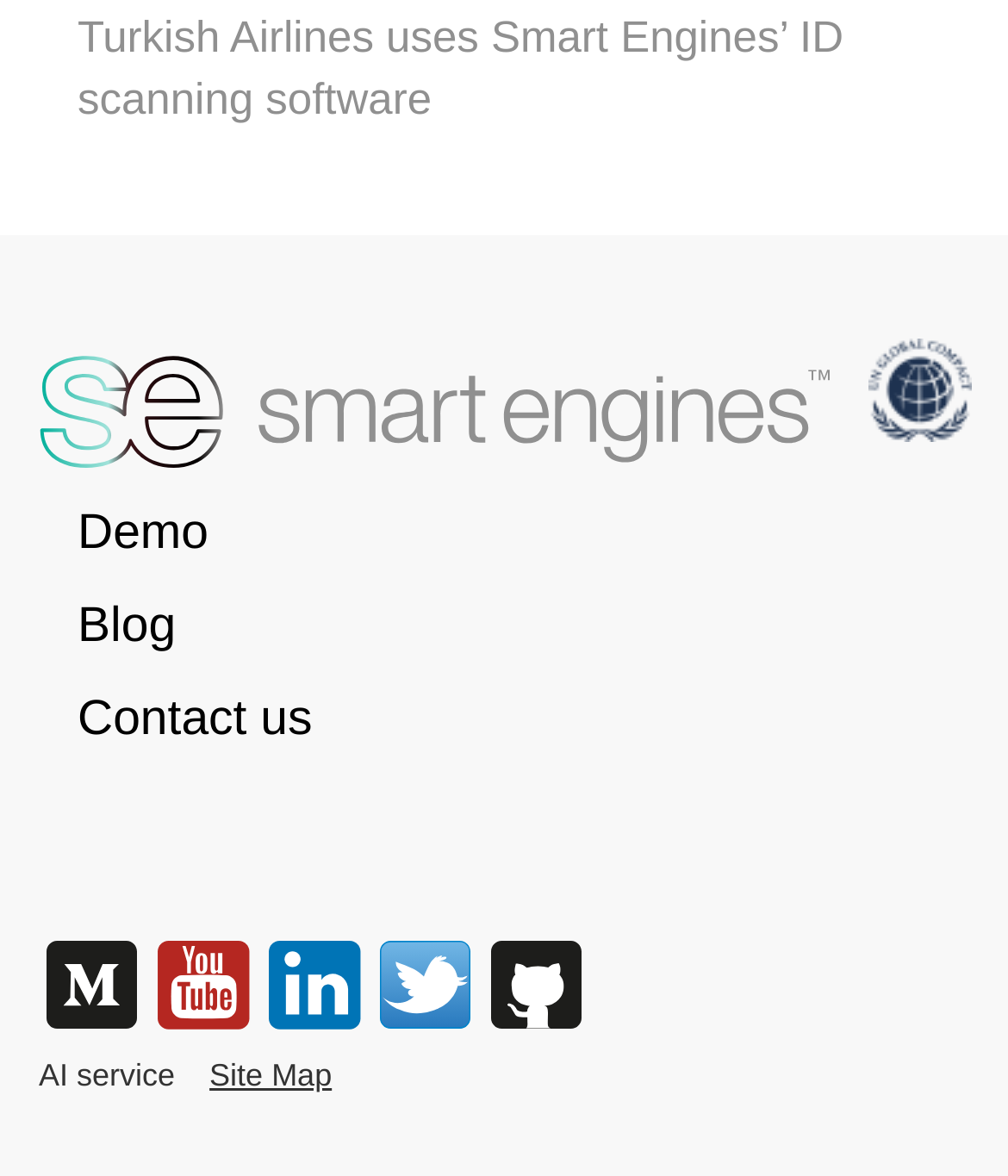Please indicate the bounding box coordinates of the element's region to be clicked to achieve the instruction: "check site map". Provide the coordinates as four float numbers between 0 and 1, i.e., [left, top, right, bottom].

[0.208, 0.898, 0.329, 0.929]